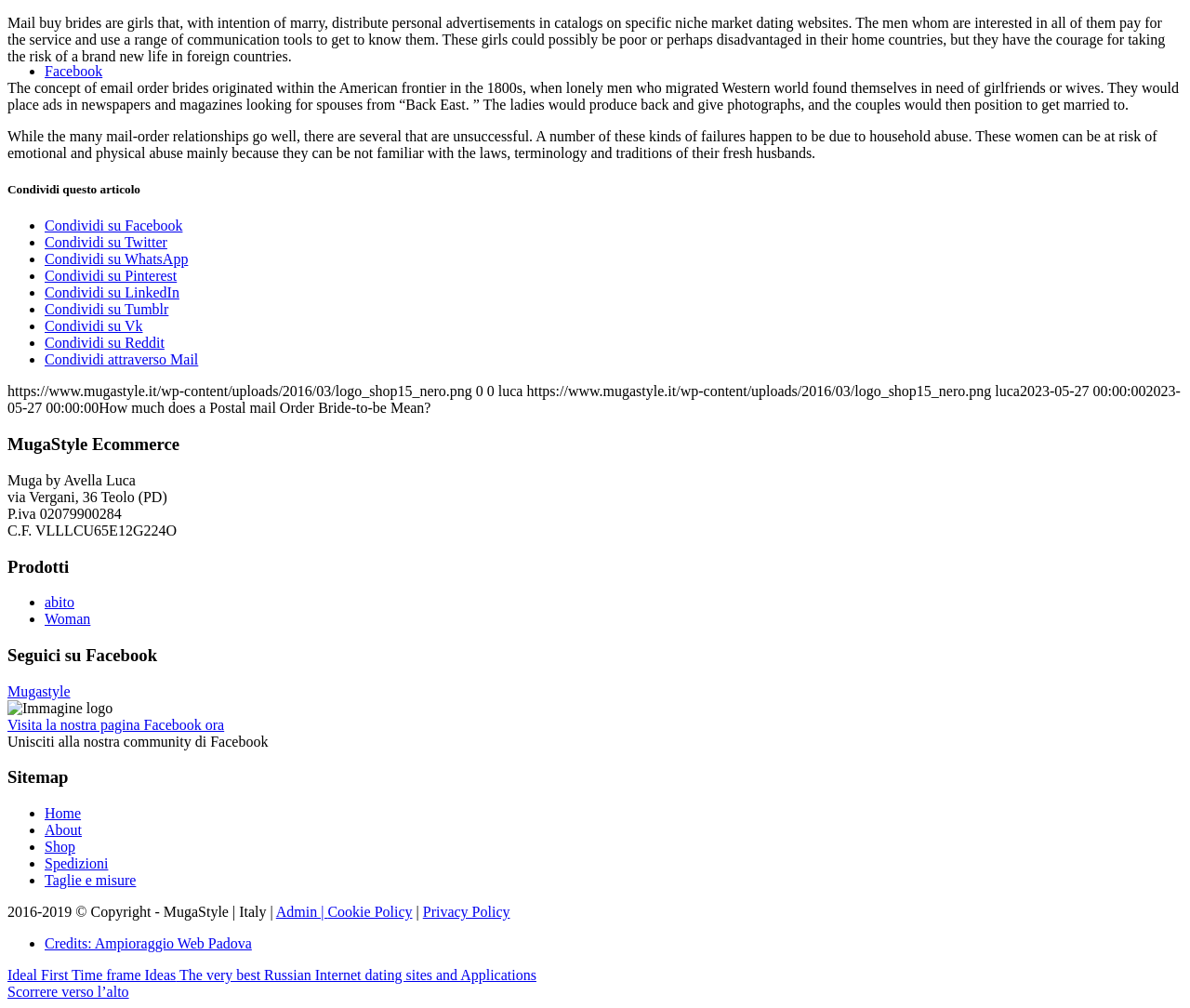Find the bounding box coordinates of the area to click in order to follow the instruction: "Go to the shop".

[0.038, 0.59, 0.062, 0.605]